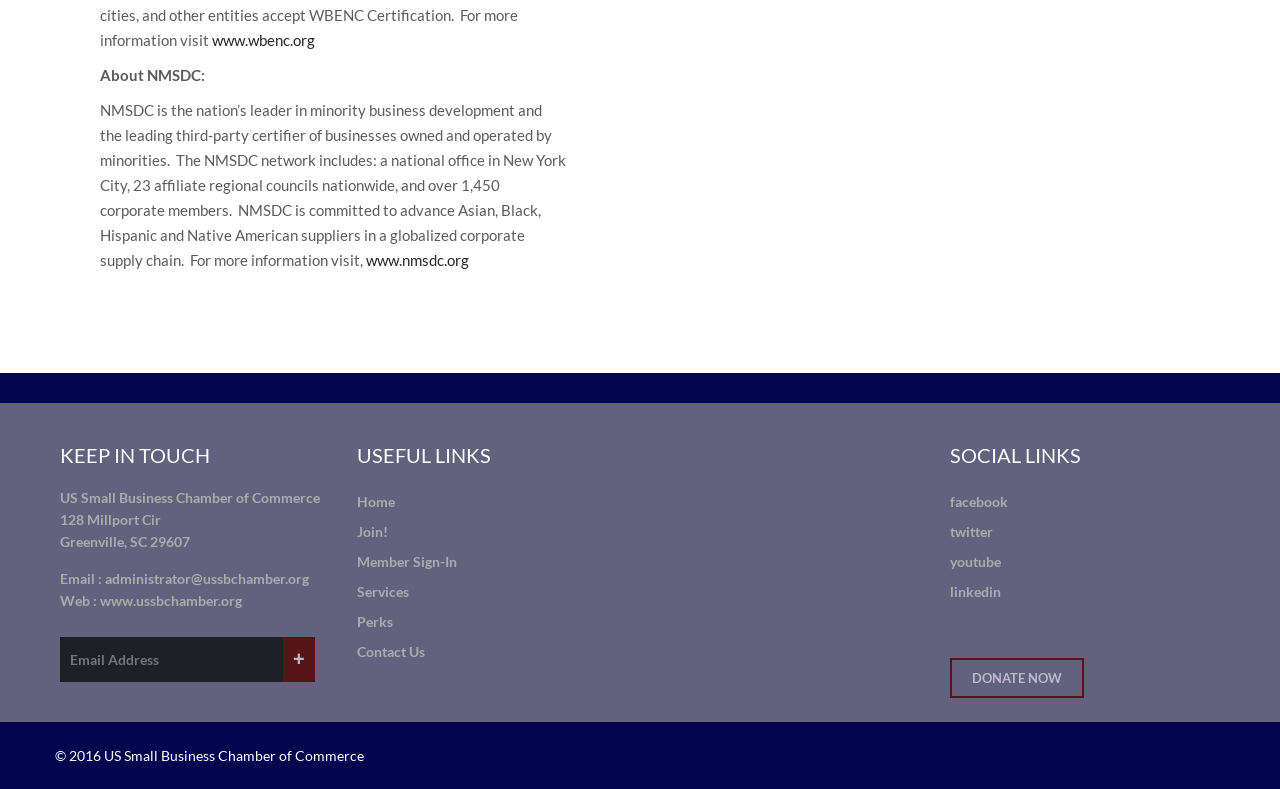Locate the bounding box coordinates of the clickable region to complete the following instruction: "contact via email."

[0.082, 0.722, 0.241, 0.744]